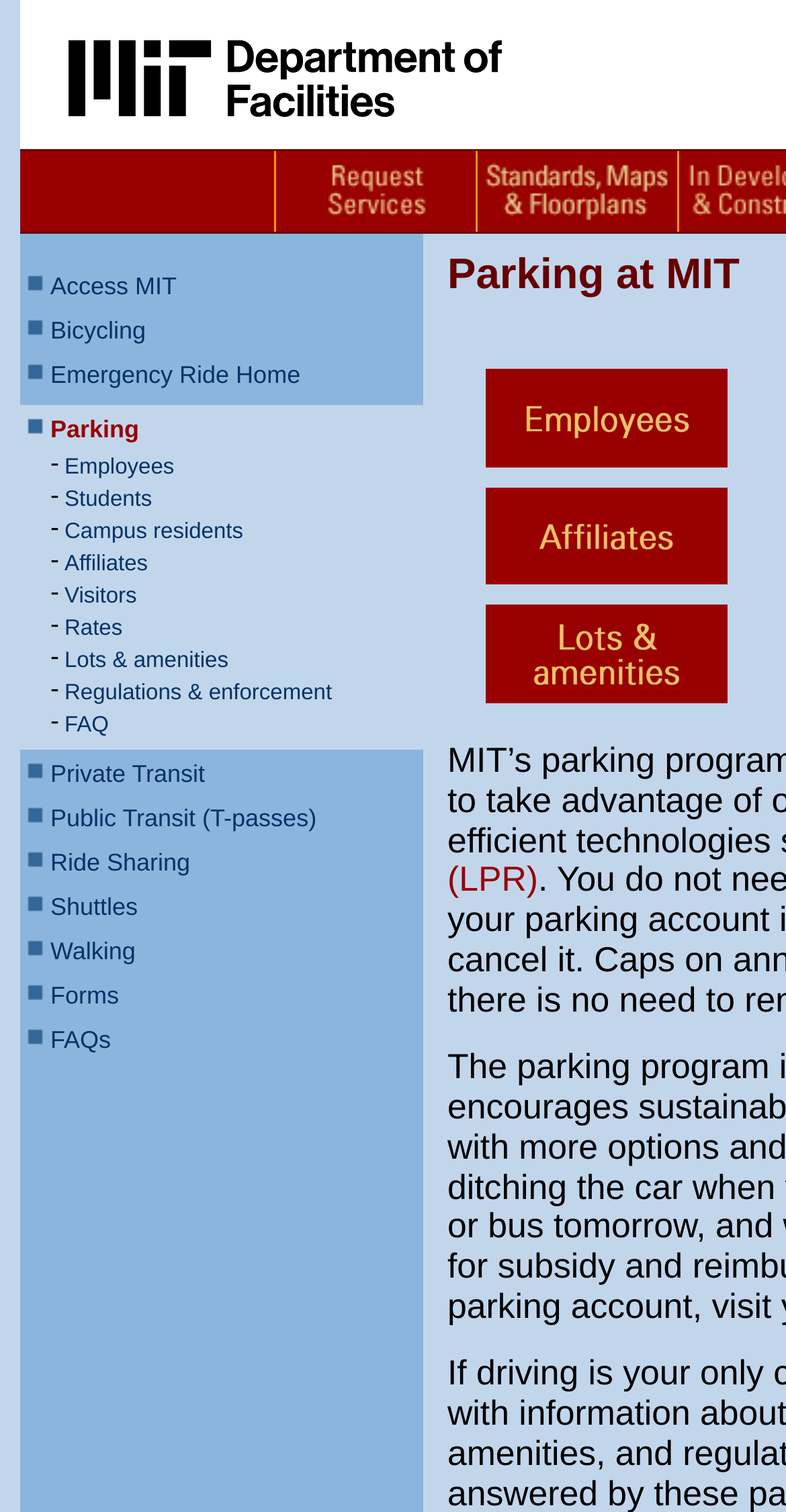Please reply to the following question with a single word or a short phrase:
How many images are there in the webpage?

24